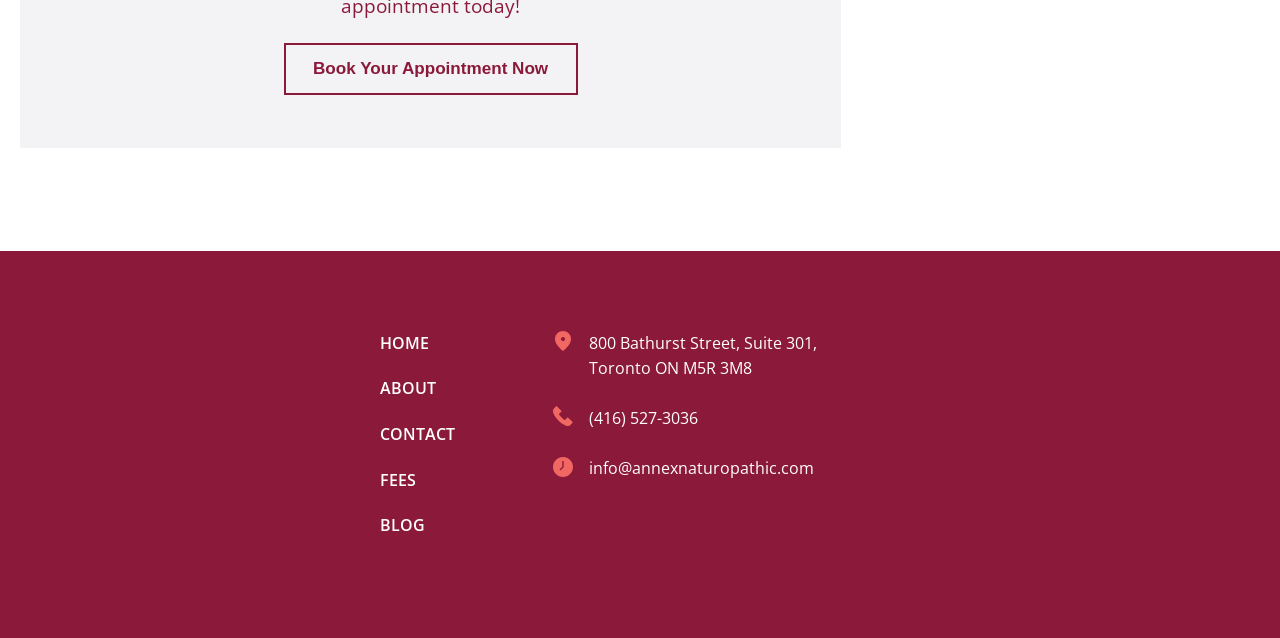Pinpoint the bounding box coordinates of the clickable area necessary to execute the following instruction: "Read the blog". The coordinates should be given as four float numbers between 0 and 1, namely [left, top, right, bottom].

[0.297, 0.804, 0.355, 0.845]